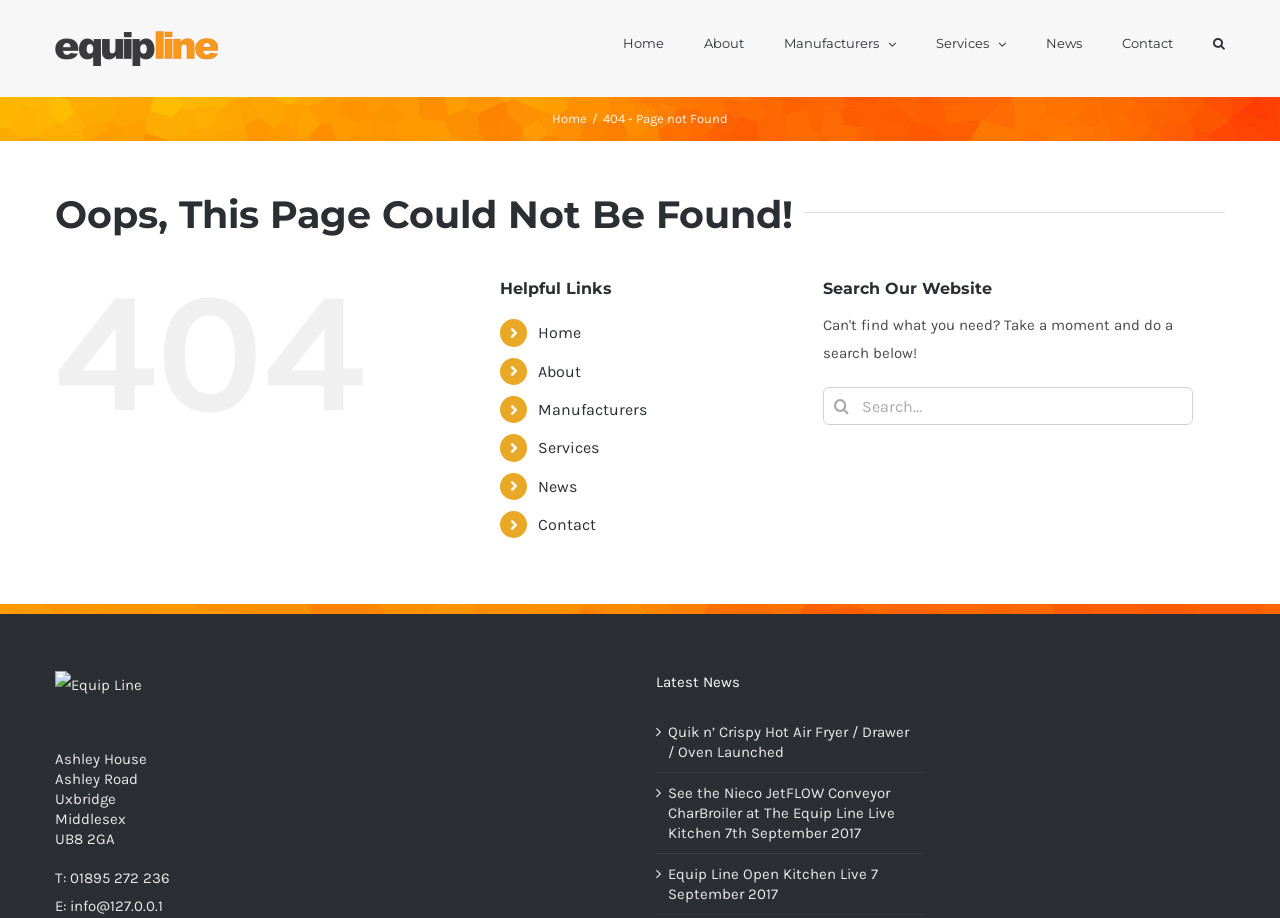Show the bounding box coordinates for the HTML element described as: "01895 272 236".

[0.055, 0.947, 0.133, 0.966]